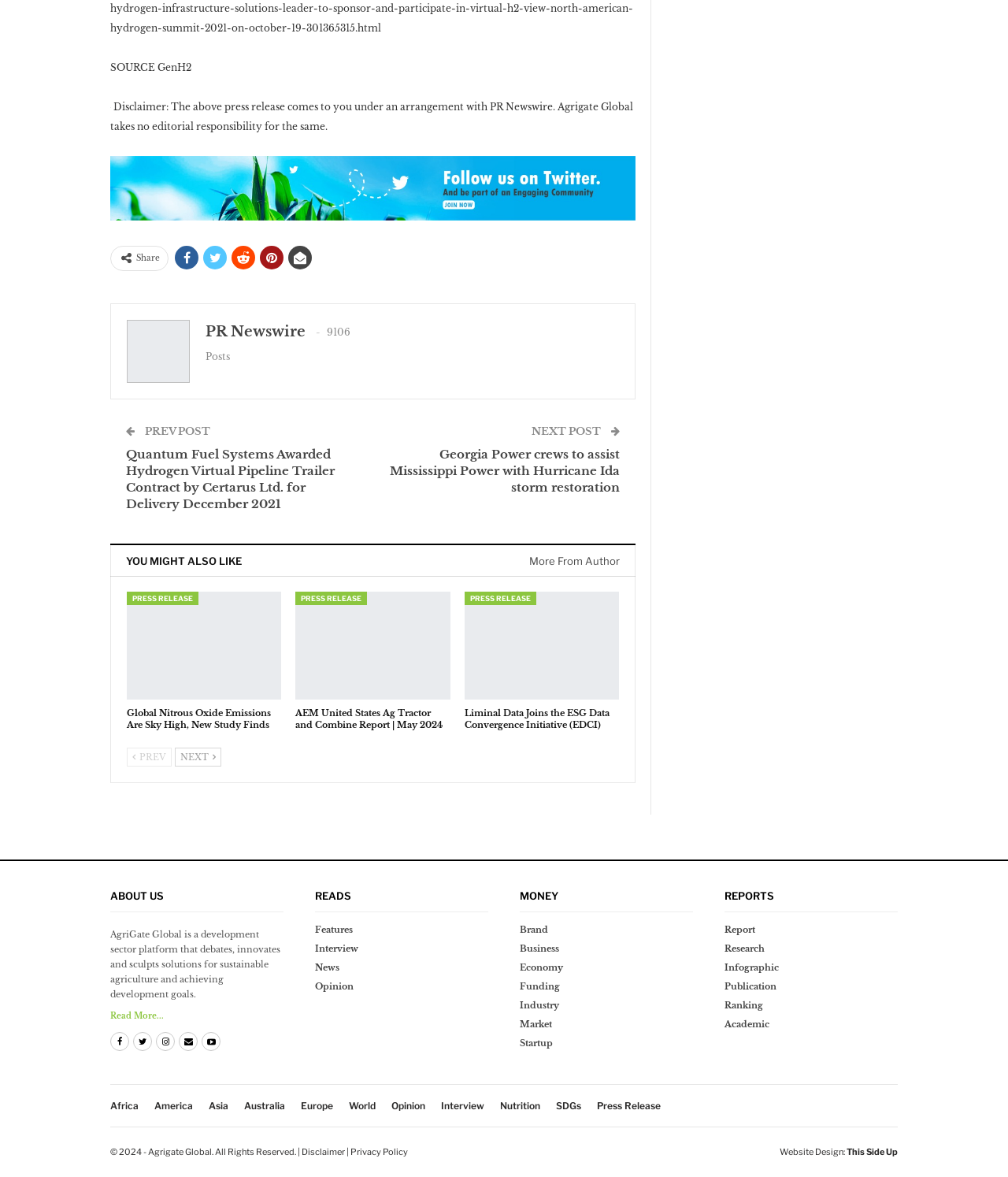Please locate the clickable area by providing the bounding box coordinates to follow this instruction: "Click on the 'PR Newswire' link".

[0.204, 0.275, 0.303, 0.289]